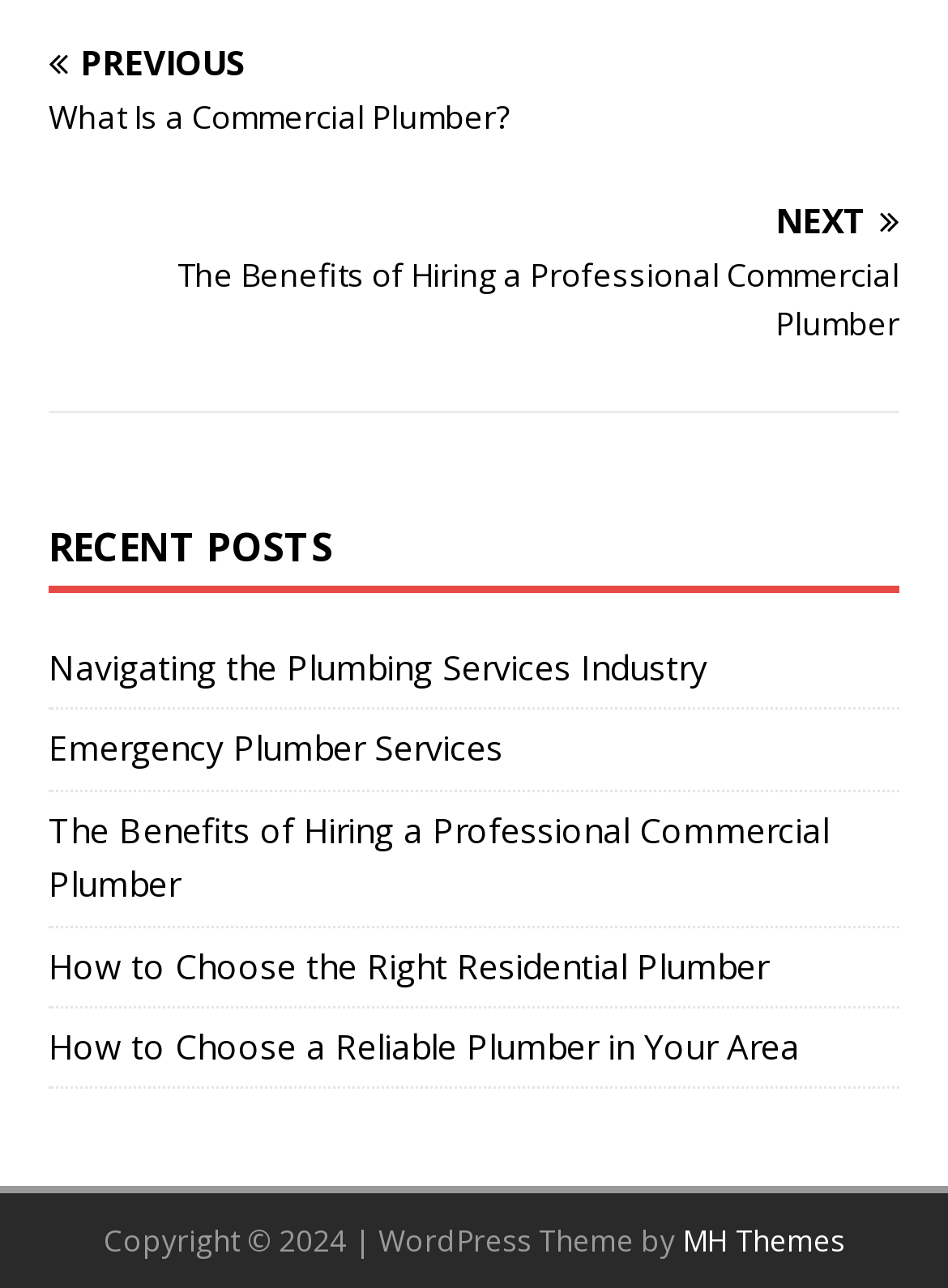Give a concise answer using one word or a phrase to the following question:
How many links are there in the RECENT POSTS section?

5